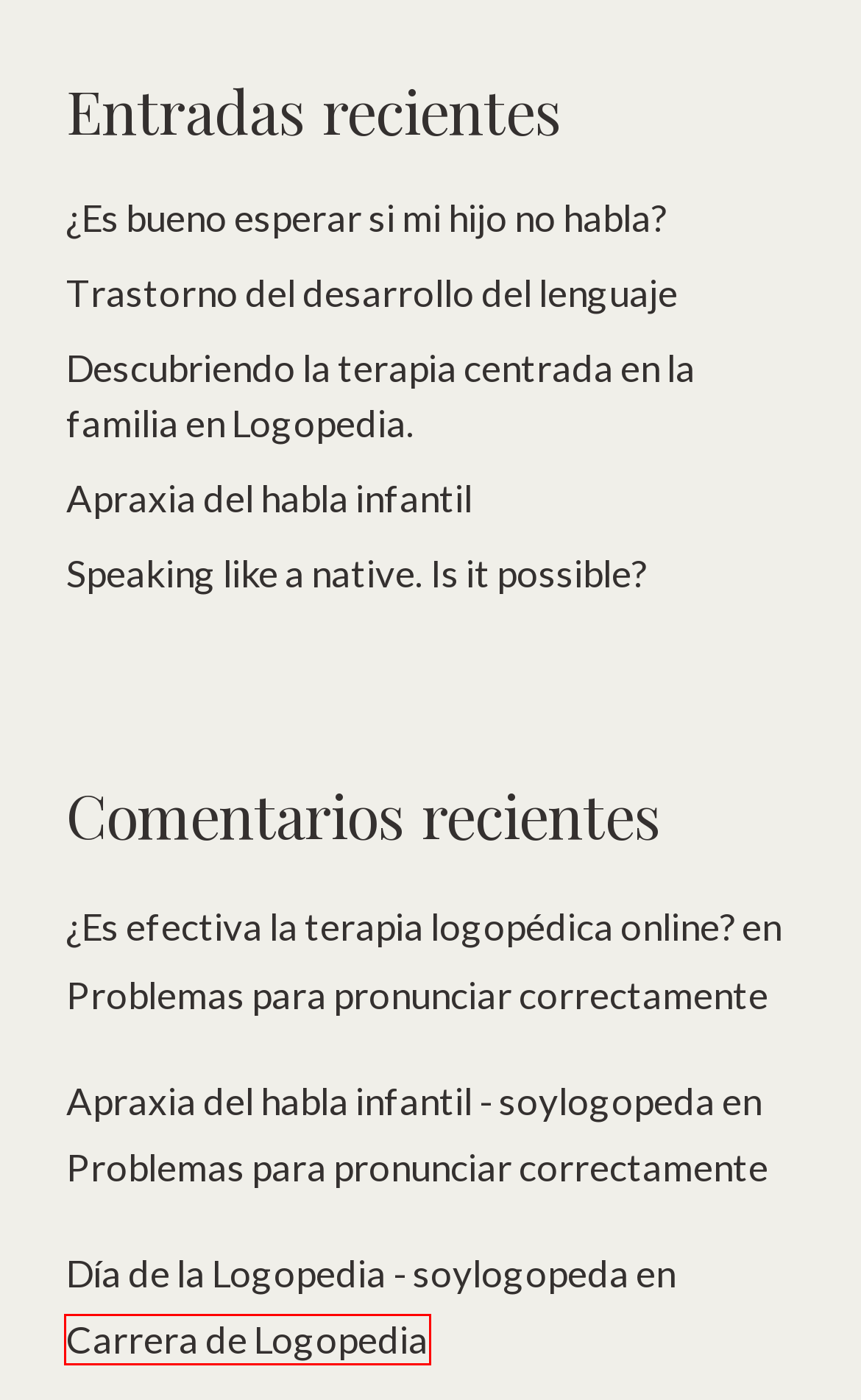You are looking at a screenshot of a webpage with a red bounding box around an element. Determine the best matching webpage description for the new webpage resulting from clicking the element in the red bounding box. Here are the descriptions:
A. Entendiendo la tartamudez en niños. - soylogopeda
B. Voice issues in teachers. - soylogopeda
C. ¿Es bueno esperar si mi hijo no habla? - soylogopeda
D. Apraxia del habla infantil - soylogopeda
E. Carrera de Logopedia - soylogopeda
F. Día de la Logopedia - soylogopeda
G. Problemas para pronunciar correctamente - soylogopeda
H. Aprender sobre la tartamudez Soy Logopeda - soylogopeda

E